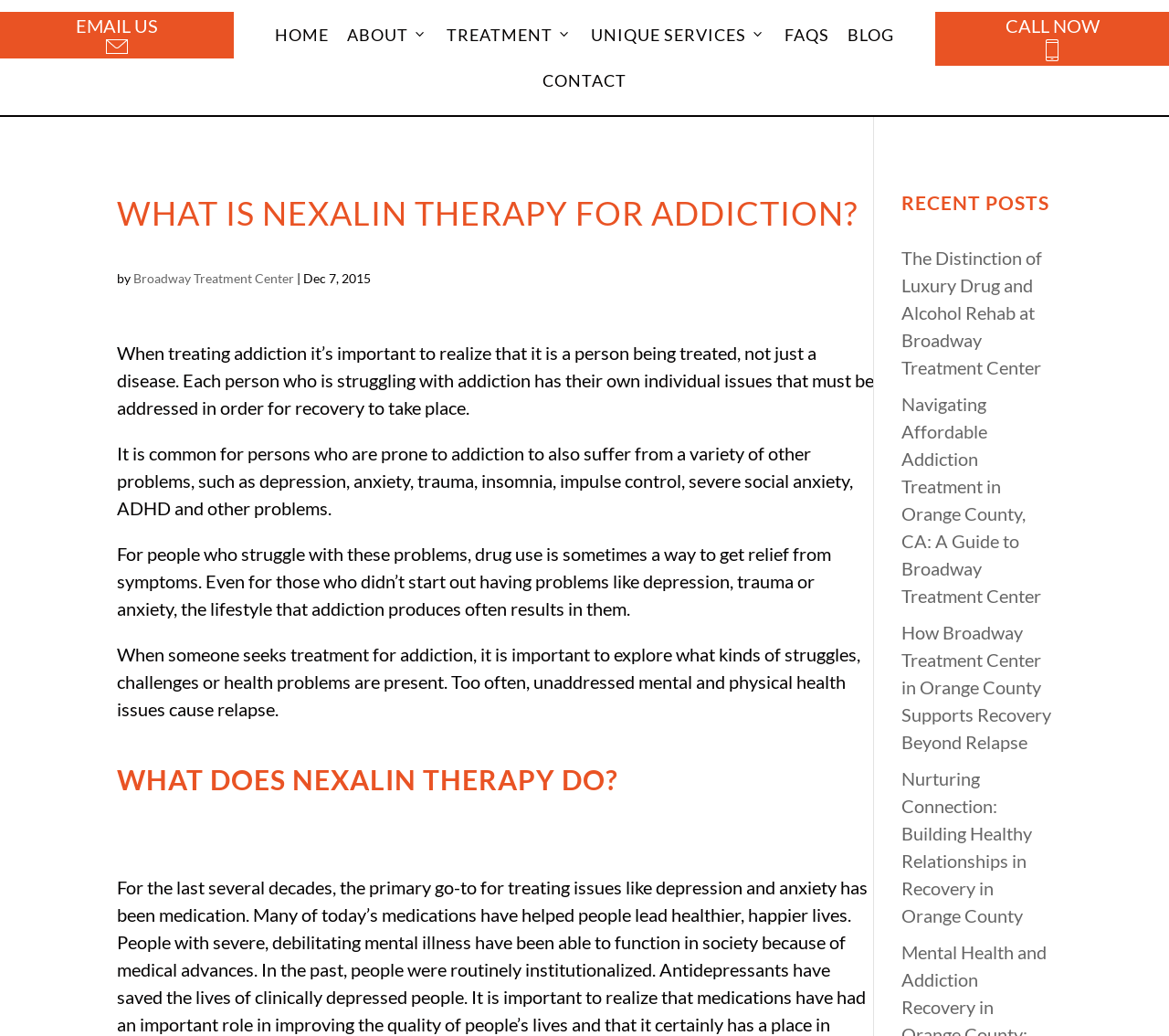Explain the features and main sections of the webpage comprehensively.

The webpage is about Nexalin Therapy for addiction treatment at Broadway Treatment Center. At the top, there is a navigation menu with links to "HOME", "ABOUT", "TREATMENT", "UNIQUE SERVICES", "FAQS", "BLOG", and "CONTACT". On the top-right corner, there is a "CALL NOW" button with a phone icon.

Below the navigation menu, there is a heading "WHAT IS NEXALIN THERAPY FOR ADDICTION?" followed by a brief introduction to the therapy. The introduction is divided into four paragraphs, explaining the importance of treating the person, not just the disease, and how addiction is often accompanied by other problems such as depression, anxiety, and trauma.

To the right of the introduction, there is a section titled "RECENT POSTS" with four links to recent blog posts, including "The Distinction of Luxury Drug and Alcohol Rehab at Broadway Treatment Center" and "Nurturing Connection: Building Healthy Relationships in Recovery in Orange County".

At the bottom of the page, there is a link to "EMAIL US" and an image of a contact icon, as well as a "CONTACT" link.